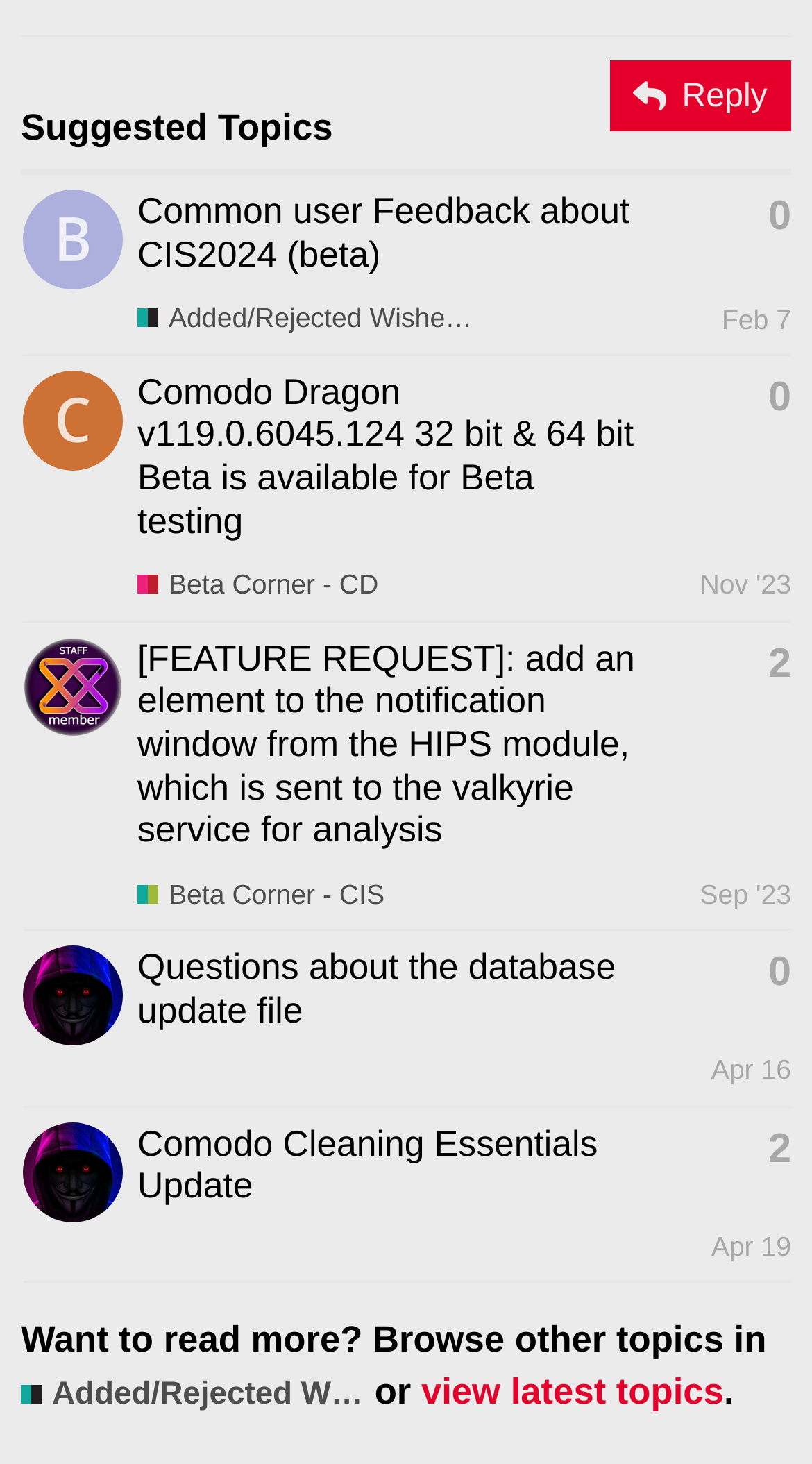Determine the bounding box coordinates of the region to click in order to accomplish the following instruction: "Browse the 'Added/Rejected Wishes - CIS' category". Provide the coordinates as four float numbers between 0 and 1, specifically [left, top, right, bottom].

[0.026, 0.94, 0.449, 0.966]